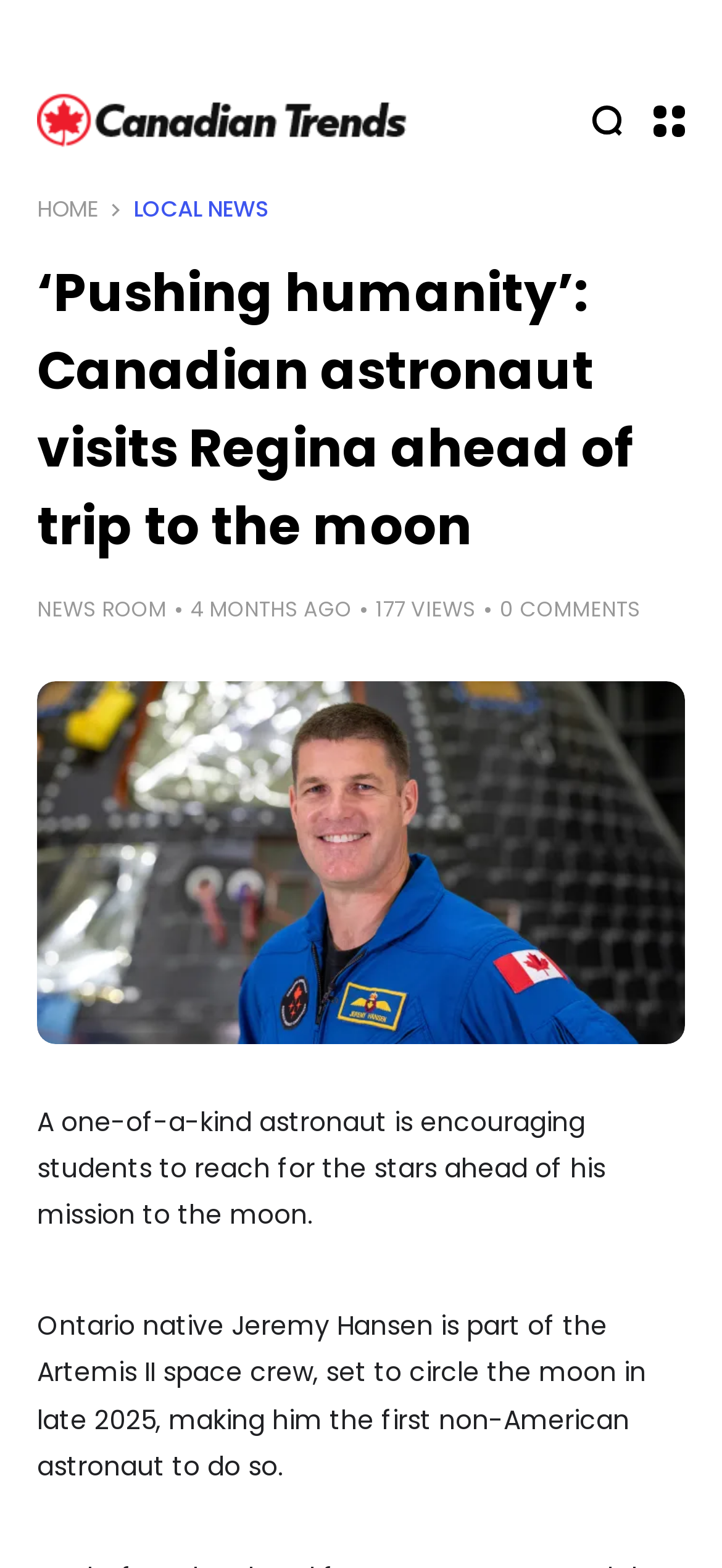Find and provide the bounding box coordinates for the UI element described here: "Home". The coordinates should be given as four float numbers between 0 and 1: [left, top, right, bottom].

[0.051, 0.124, 0.136, 0.145]